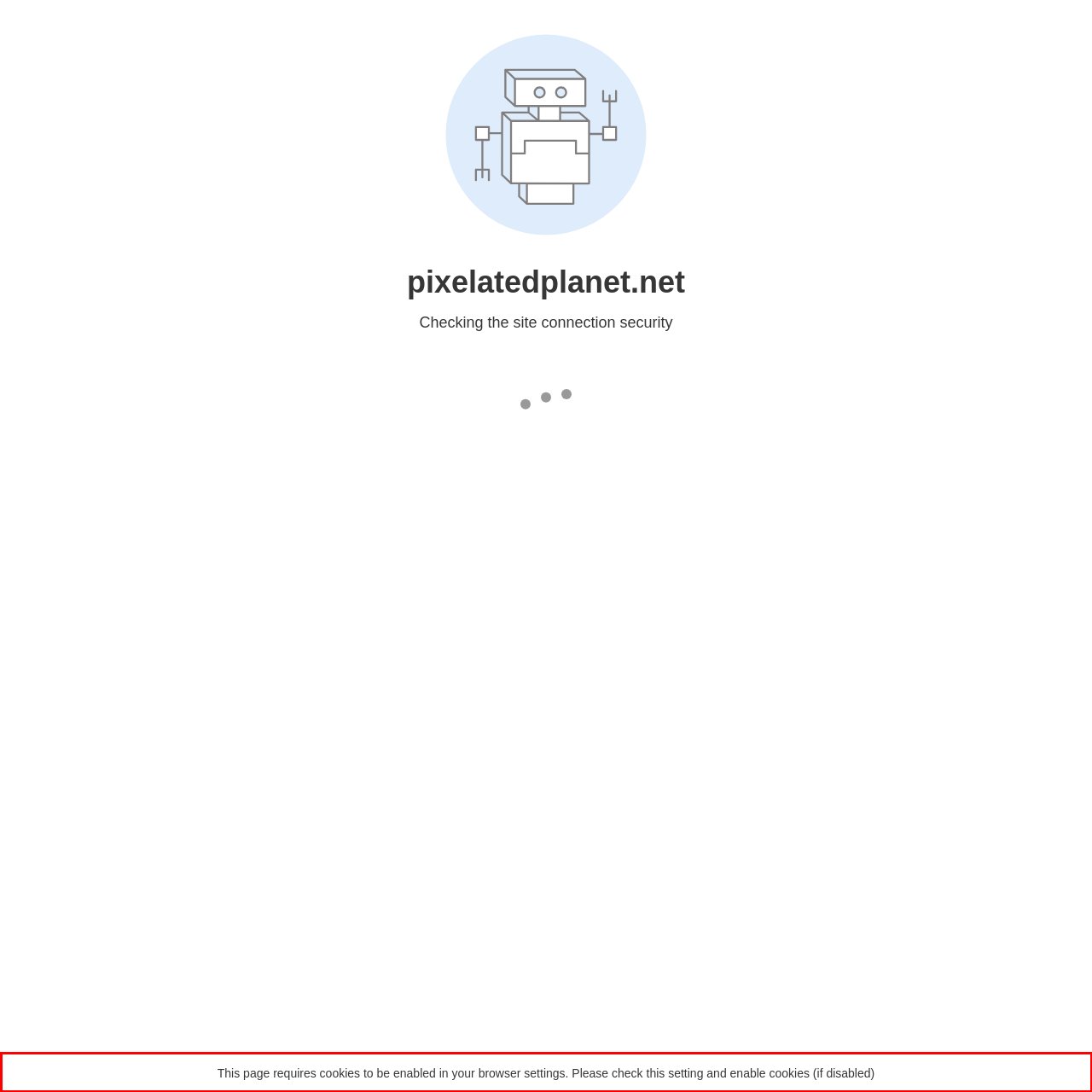You have a screenshot with a red rectangle around a UI element. Recognize and extract the text within this red bounding box using OCR.

This page requires cookies to be enabled in your browser settings. Please check this setting and enable cookies (if disabled)